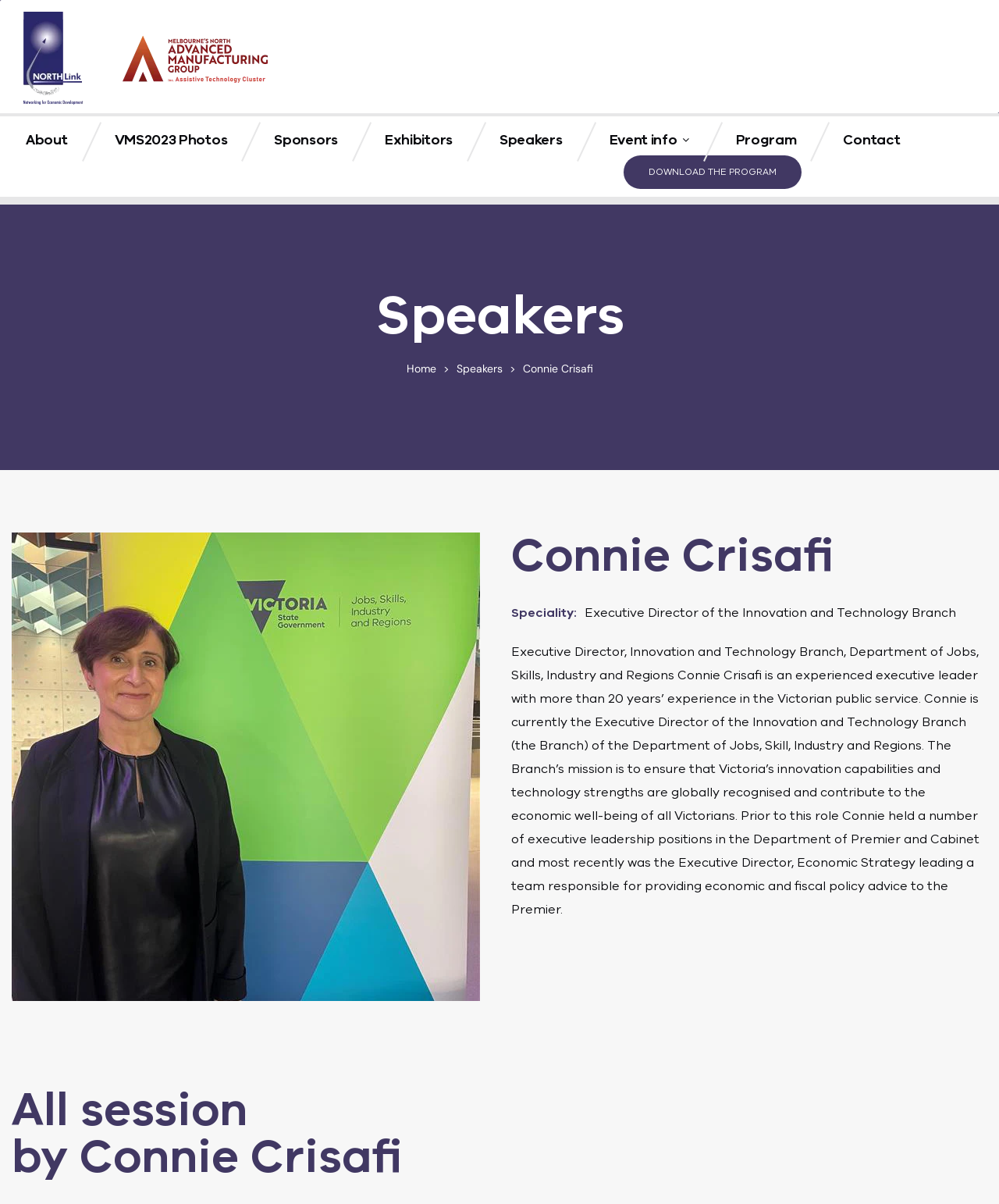What is the role of Connie Crisafi?
Based on the image, provide a one-word or brief-phrase response.

Executive Director